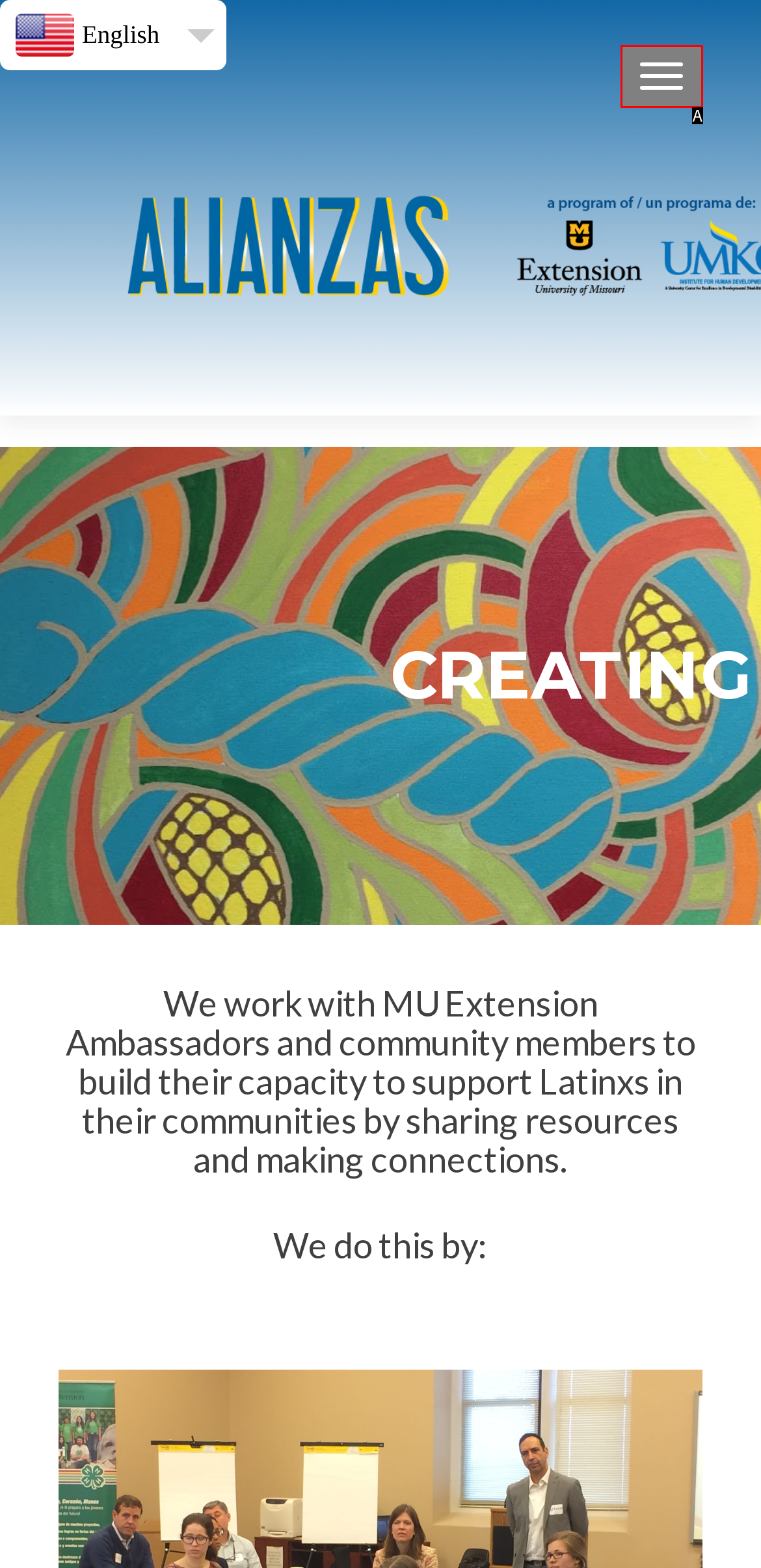Using the given description: Toggle navigation, identify the HTML element that corresponds best. Answer with the letter of the correct option from the available choices.

A